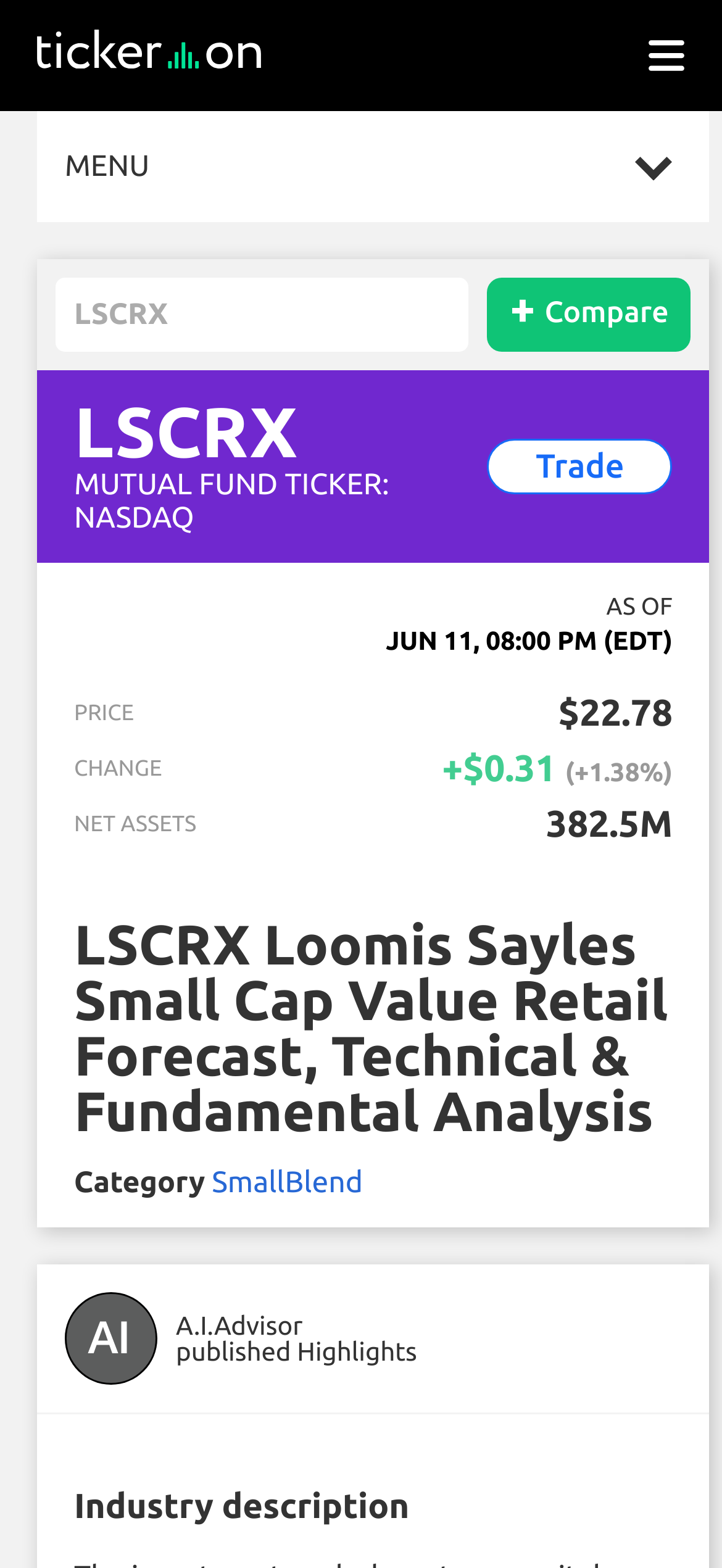Offer a meticulous description of the webpage's structure and content.

The webpage is about Loomis Sayles Small Cap Value Retail (LSCRX) mutual fund, providing forecast, price targets, and analyst predictions. At the top left, there is a logo image and a link. On the top right, there is a button with an image and a "MENU" text. Below the button, there is a horizontal menu with seven links: "Ticker Overview", "Blogs & Signals", "Prices & Charts", "Symbol Info", "Forecasts & Predictions", "Compare Vs", and "Daily Alert Setup".

In the main content area, there is a textbox with a "LSCRX" label and a "+" button next to it. Below the textbox, there are several sections of information. The first section displays the mutual fund's details, including its type, ticker, and exchange (NASDAQ). The second section shows the current price and its change, with a green arrow indicating an increase. The third section displays the net assets of the mutual fund.

Below these sections, there is a heading that summarizes the content of the page, followed by a section with a category label and a link to "SmallBlend". There is also an image and a text "A.I. Advisor" with a "published Highlights" description. At the bottom of the page, there is a heading "Industry description".